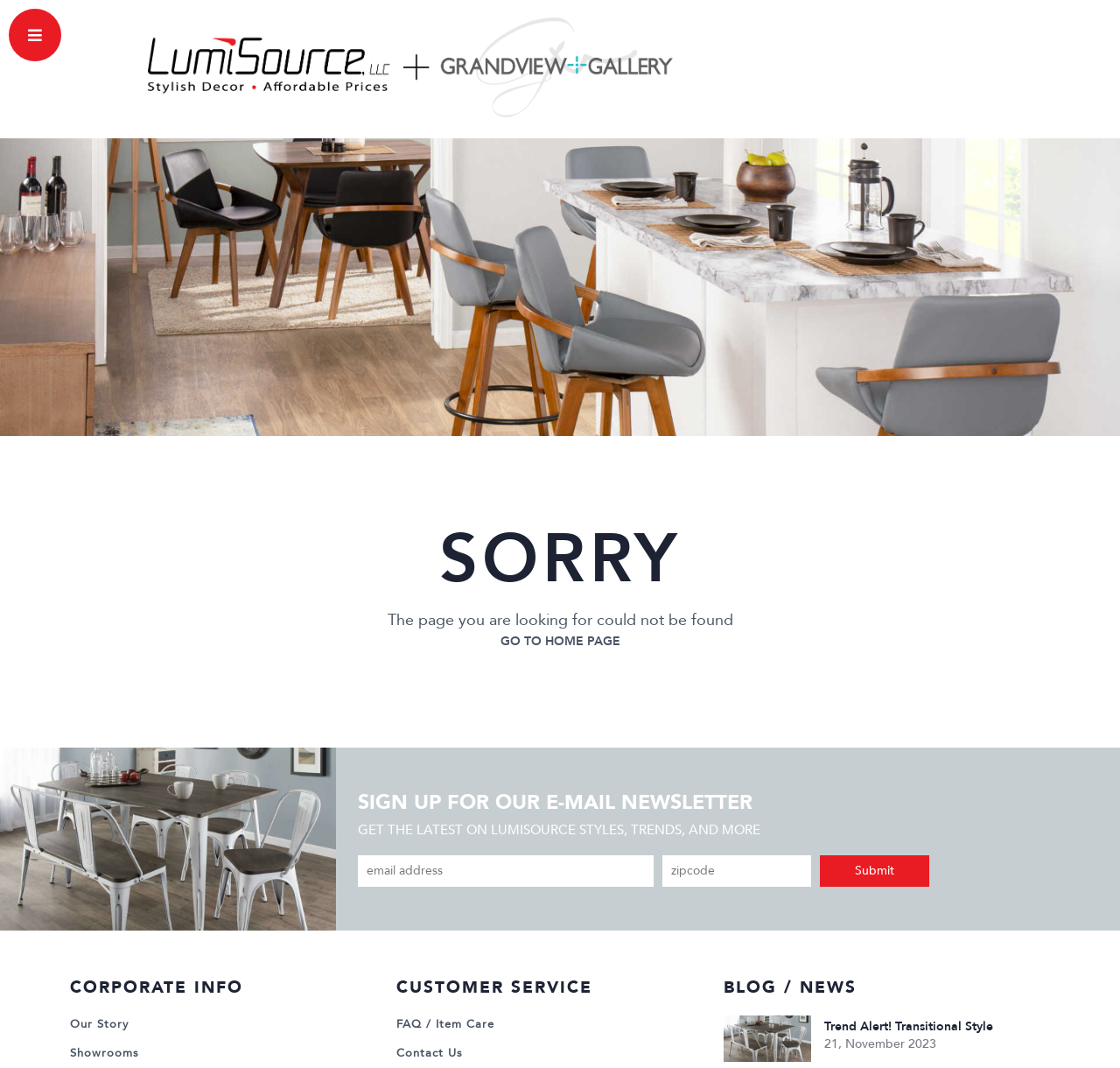Specify the bounding box coordinates of the area to click in order to execute this command: 'Contact Us'. The coordinates should consist of four float numbers ranging from 0 to 1, and should be formatted as [left, top, right, bottom].

[0.354, 0.979, 0.414, 0.994]